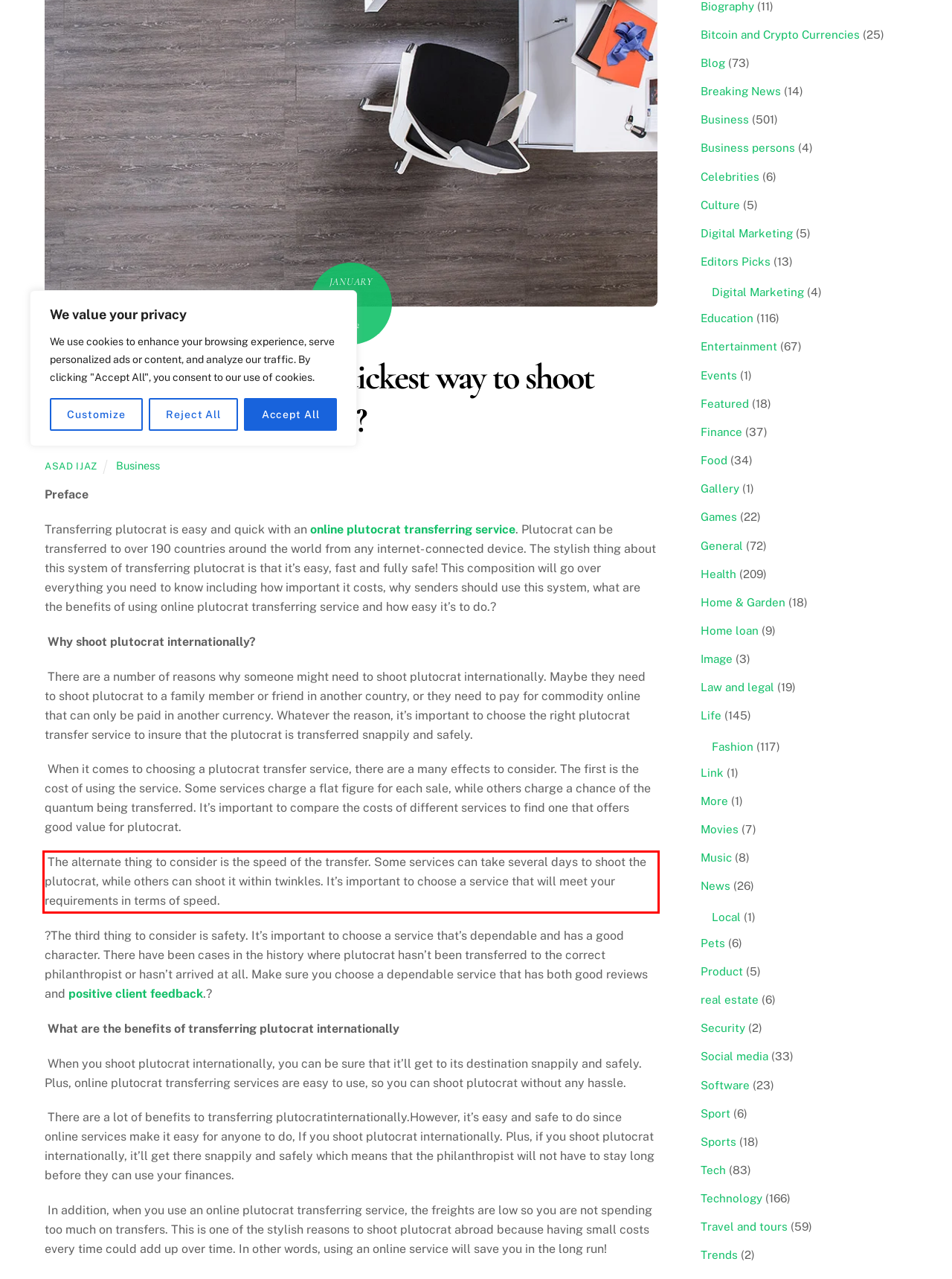Observe the screenshot of the webpage that includes a red rectangle bounding box. Conduct OCR on the content inside this red bounding box and generate the text.

The alternate thing to consider is the speed of the transfer. Some services can take several days to shoot the plutocrat, while others can shoot it within twinkles. It’s important to choose a service that will meet your requirements in terms of speed.